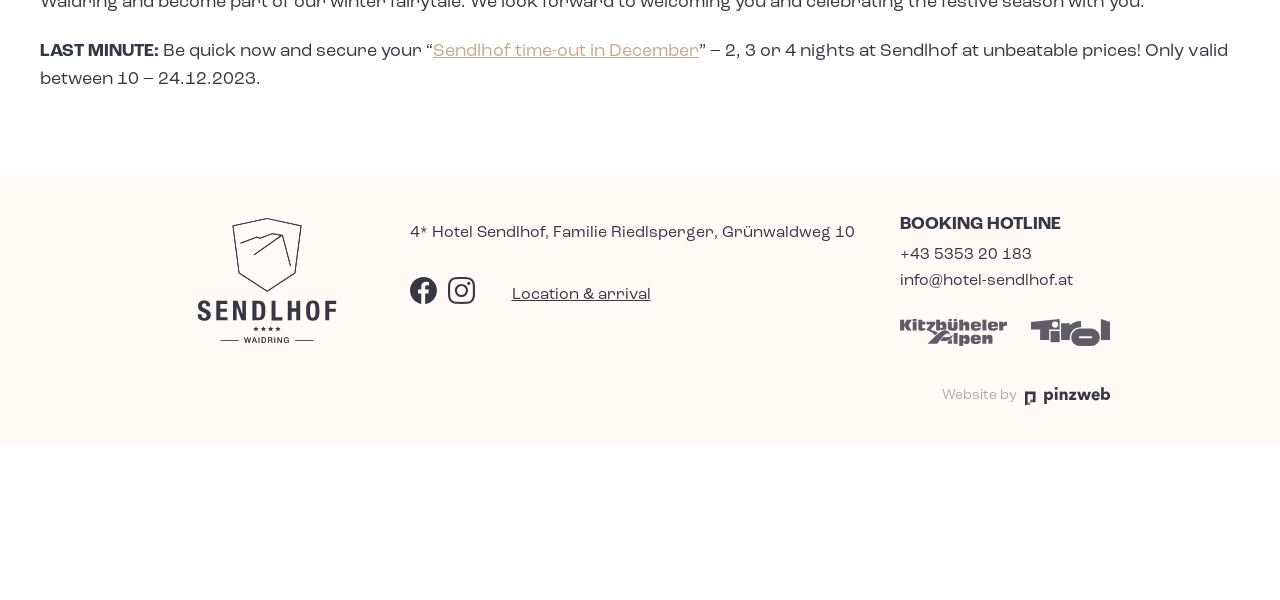Please determine the bounding box coordinates, formatted as (top-left x, top-left y, bottom-right x, bottom-right y), with all values as floating point numbers between 0 and 1. Identify the bounding box of the region described as: parent_node: Location & arrival title="Facebook"

[0.32, 0.462, 0.35, 0.522]